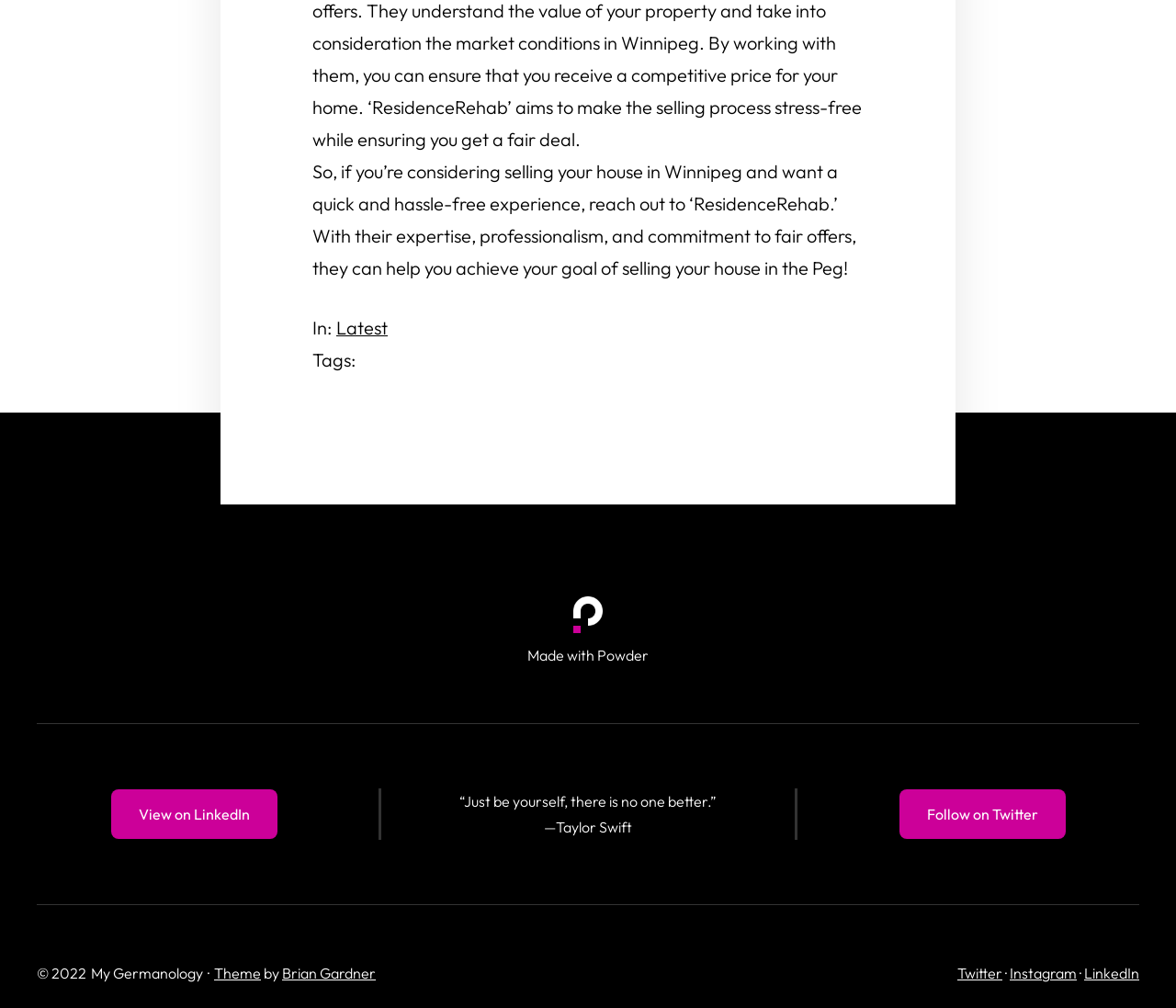Identify the bounding box coordinates necessary to click and complete the given instruction: "Click on 'Powder News' to view news".

[0.488, 0.606, 0.512, 0.624]